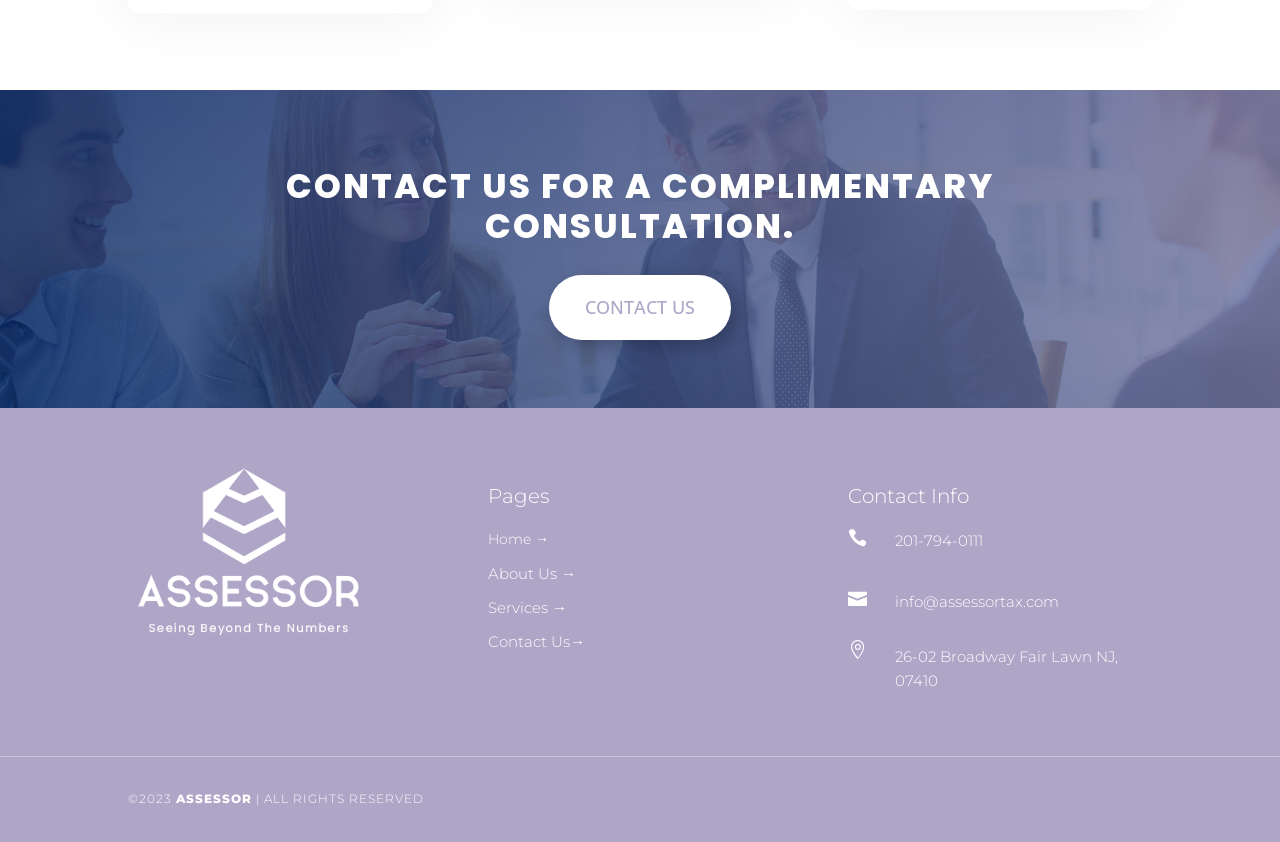Determine the bounding box for the HTML element described here: "Follow". The coordinates should be given as [left, top, right, bottom] with each number being a float between 0 and 1.

[0.875, 0.935, 0.9, 0.973]